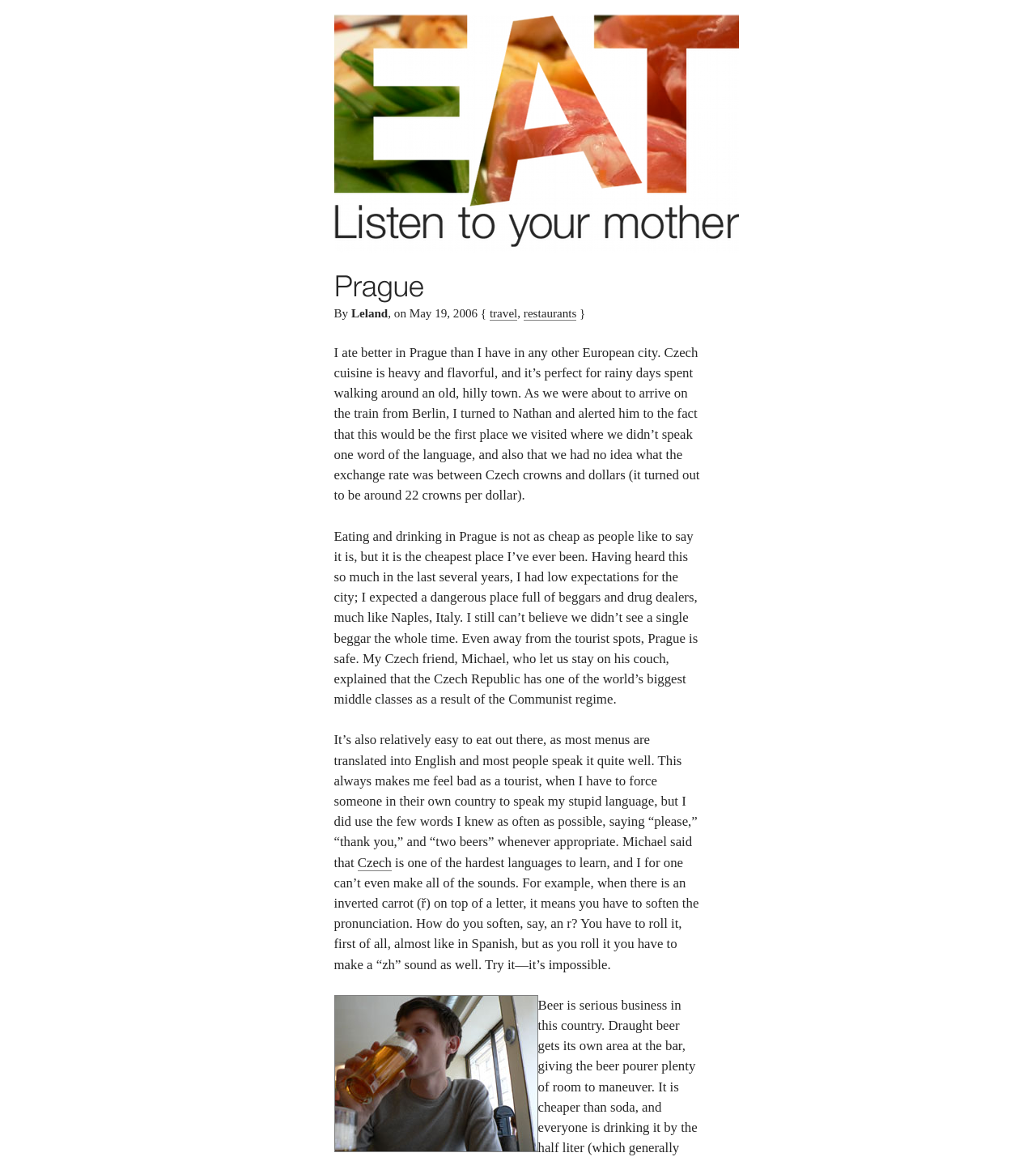Please give a concise answer to this question using a single word or phrase: 
What is the exchange rate mentioned in the text?

22 crowns per dollar